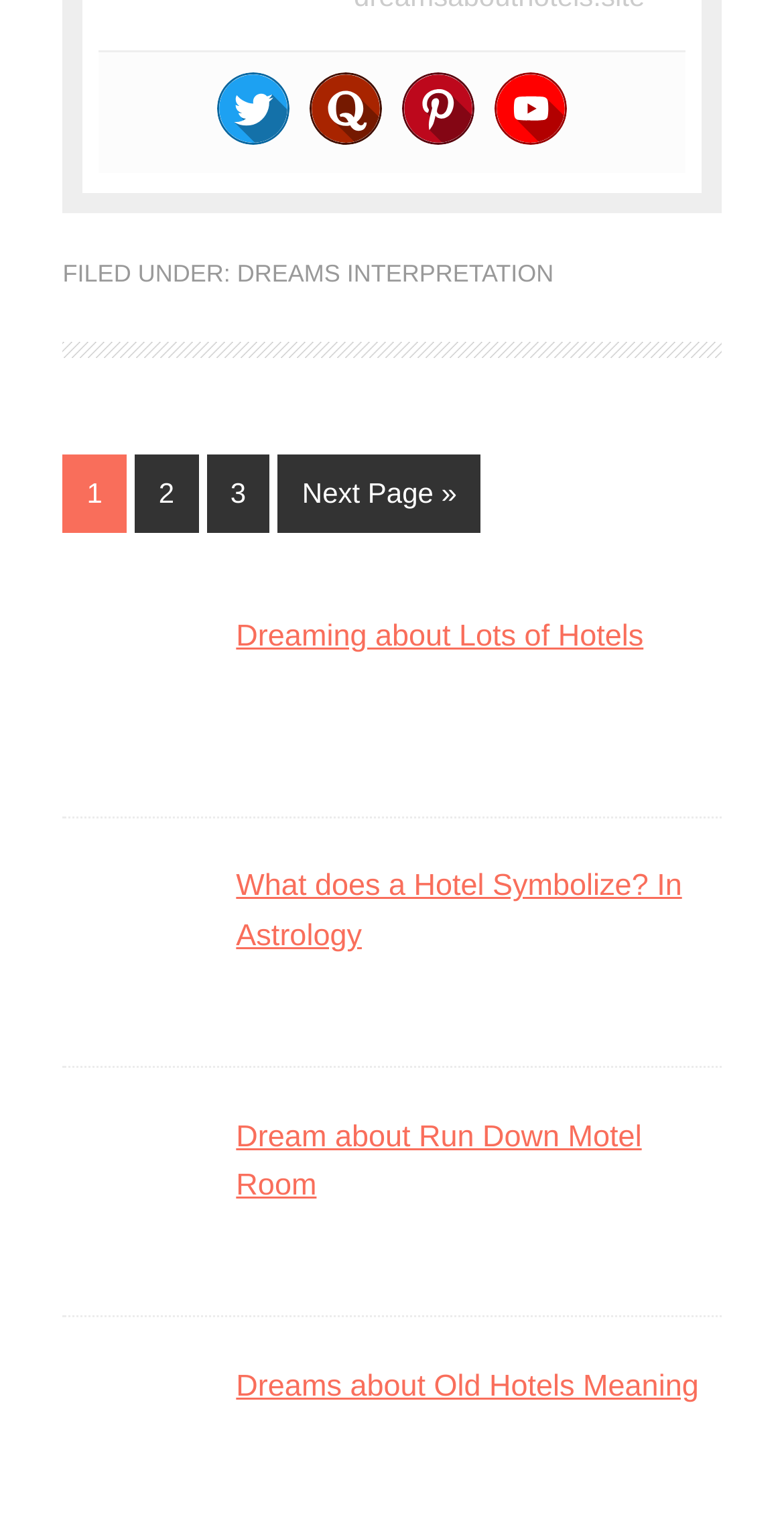Utilize the details in the image to thoroughly answer the following question: What social media platforms are listed at the top?

By examining the top section of the webpage, I noticed a series of links with corresponding images. These links are labeled as 'Twitter', 'Quora', 'Pinterest', and 'Youtube', indicating that these social media platforms are listed at the top of the webpage.